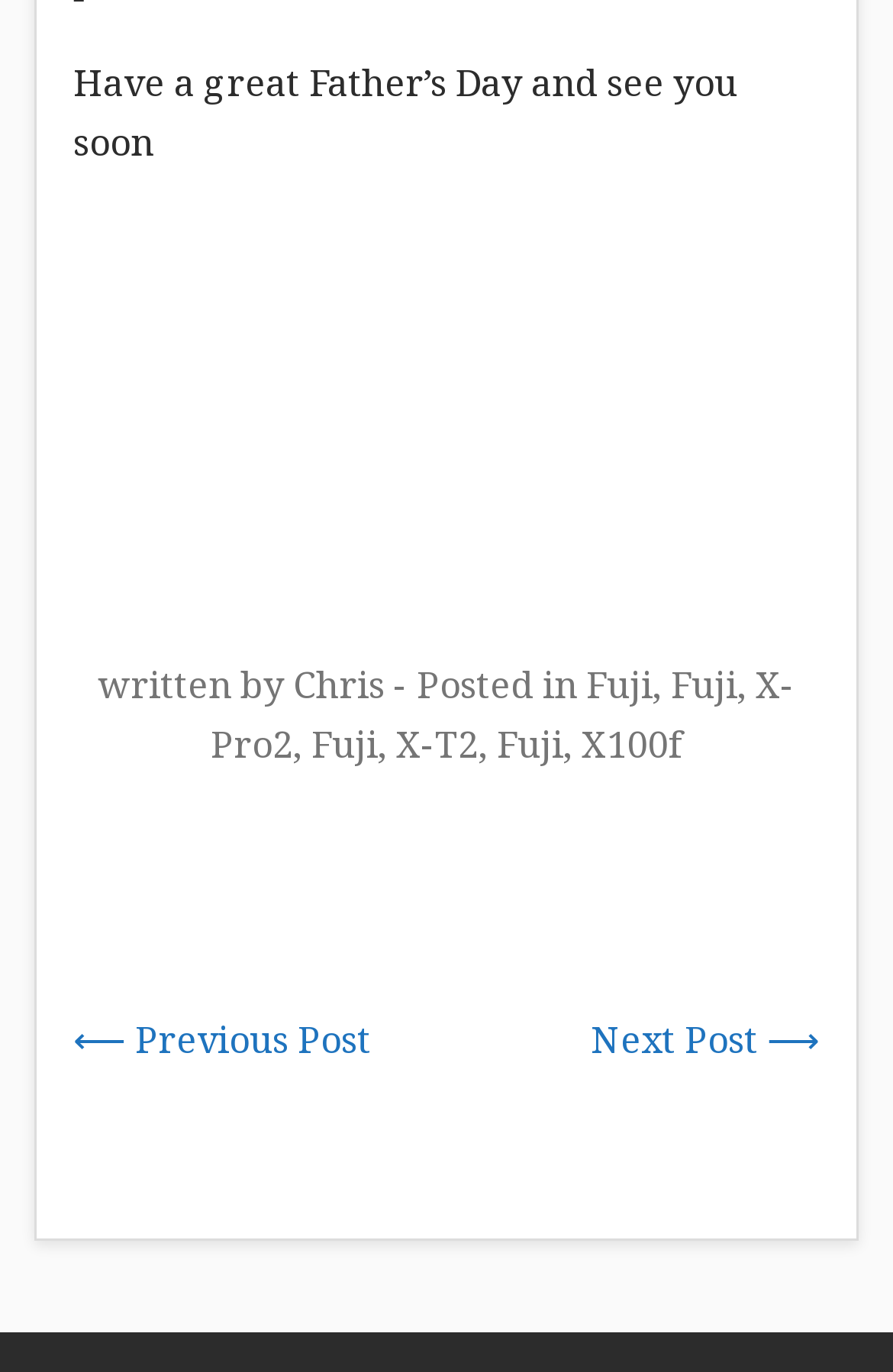Provide a brief response in the form of a single word or phrase:
What is the category of the previous post?

Fuji